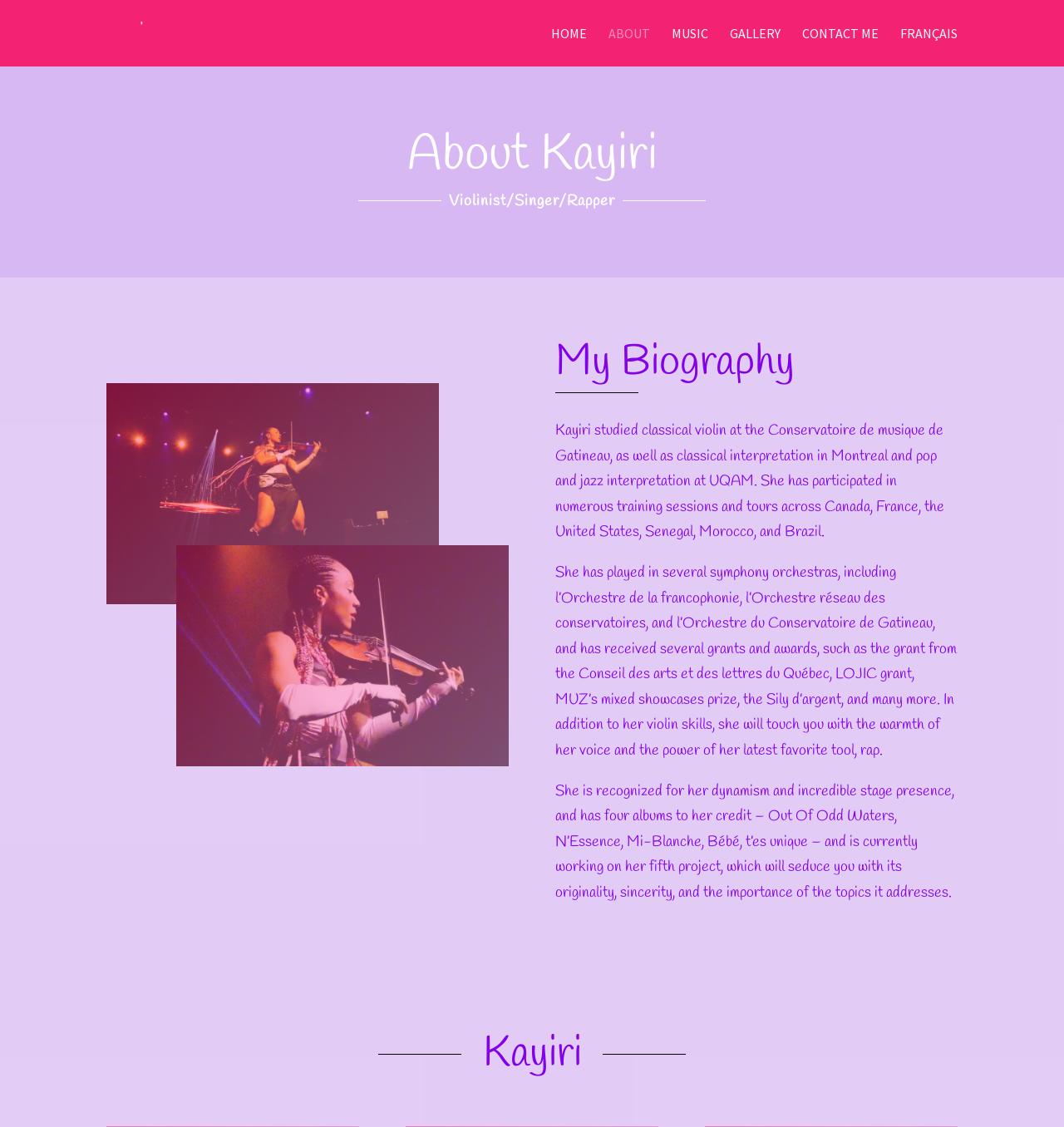Refer to the image and provide an in-depth answer to the question:
What is Kayiri recognized for?

Based on the webpage, Kayiri is recognized for her dynamism and incredible stage presence, which is mentioned in the StaticText element with ID 199.